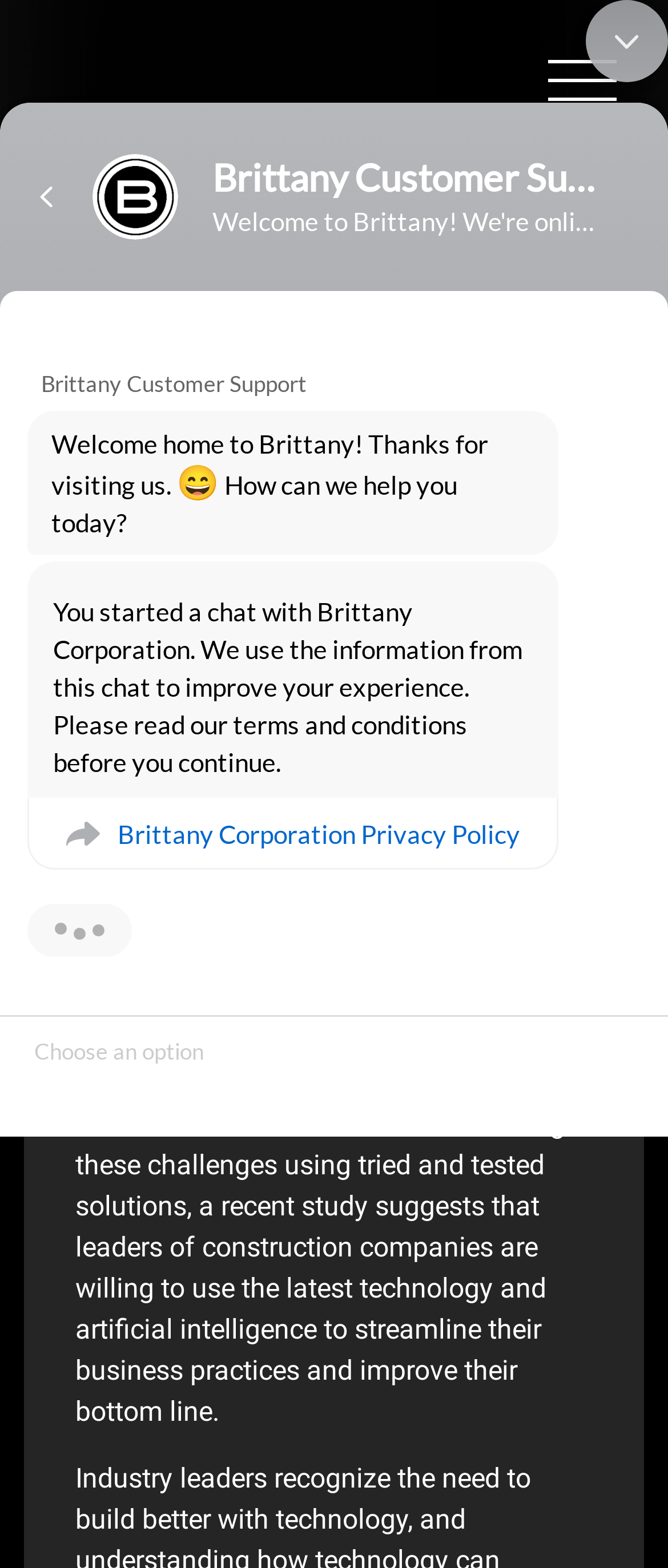What is the purpose of the iframe?
Please analyze the image and answer the question with as much detail as possible.

The iframe is used for SalesIQ Chatwindow, which is indicated by its description 'SalesIQ Chatwindow' and is located at [0.0, 0.0, 1.0, 0.725].